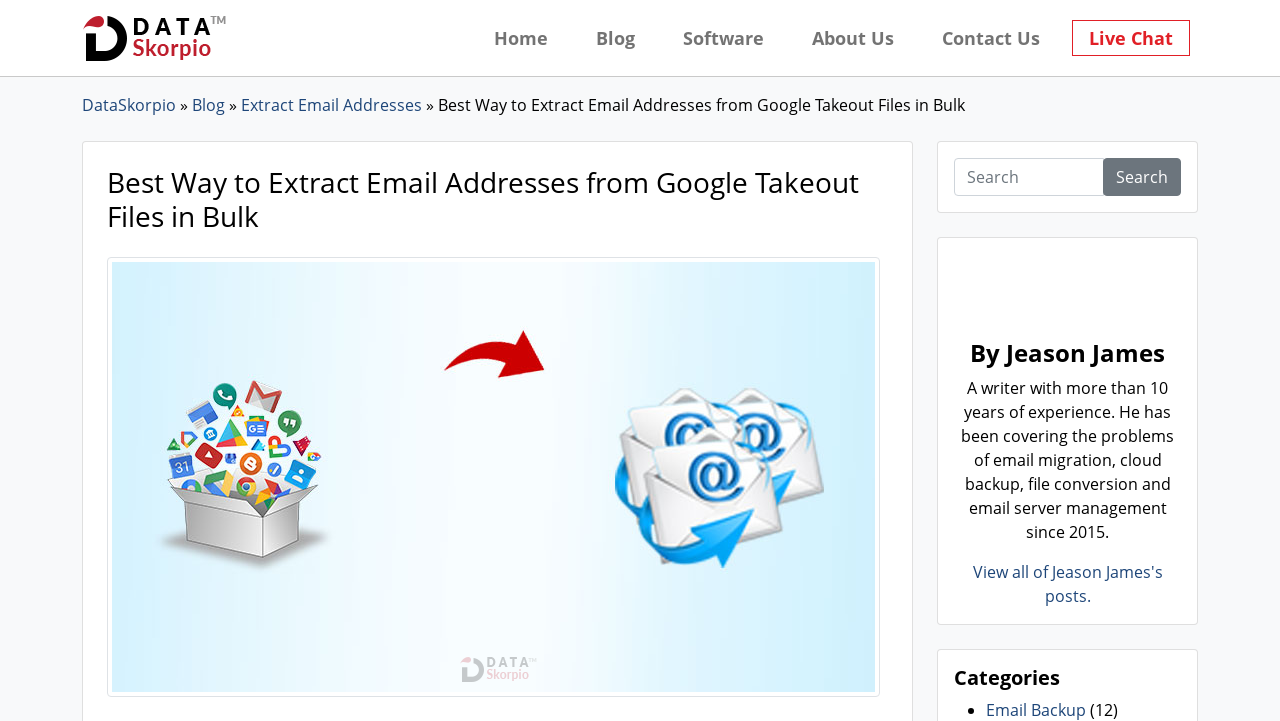Describe all the significant parts and information present on the webpage.

This webpage is about extracting email addresses from Google Takeout files. At the top left corner, there is a logo of Data Skorpio, accompanied by a link to the homepage. Next to the logo, there are several navigation links, including "Home", "Blog", "Software", "About Us", and "Contact Us", which are aligned horizontally. 

Below the navigation links, there is a breadcrumb trail, consisting of links to "DataSkorpio", "Blog", and "Extract Email Addresses". Following the breadcrumb trail, there is a heading that summarizes the content of the webpage, which is "Best Way to Extract Email Addresses from Google Takeout Files in Bulk". 

On the right side of the heading, there is an image that takes up most of the vertical space on the webpage. Below the image, there is a search bar with a search button. 

To the right of the search bar, there is an avatar image, followed by the author's name, "Jeason James", and a brief bio that describes his experience and expertise. Below the author's bio, there is a link to view all of his posts. 

Further down, there is a section labeled "Categories", with a link to "Email Backup" and a number in parentheses, indicating the number of posts in that category.